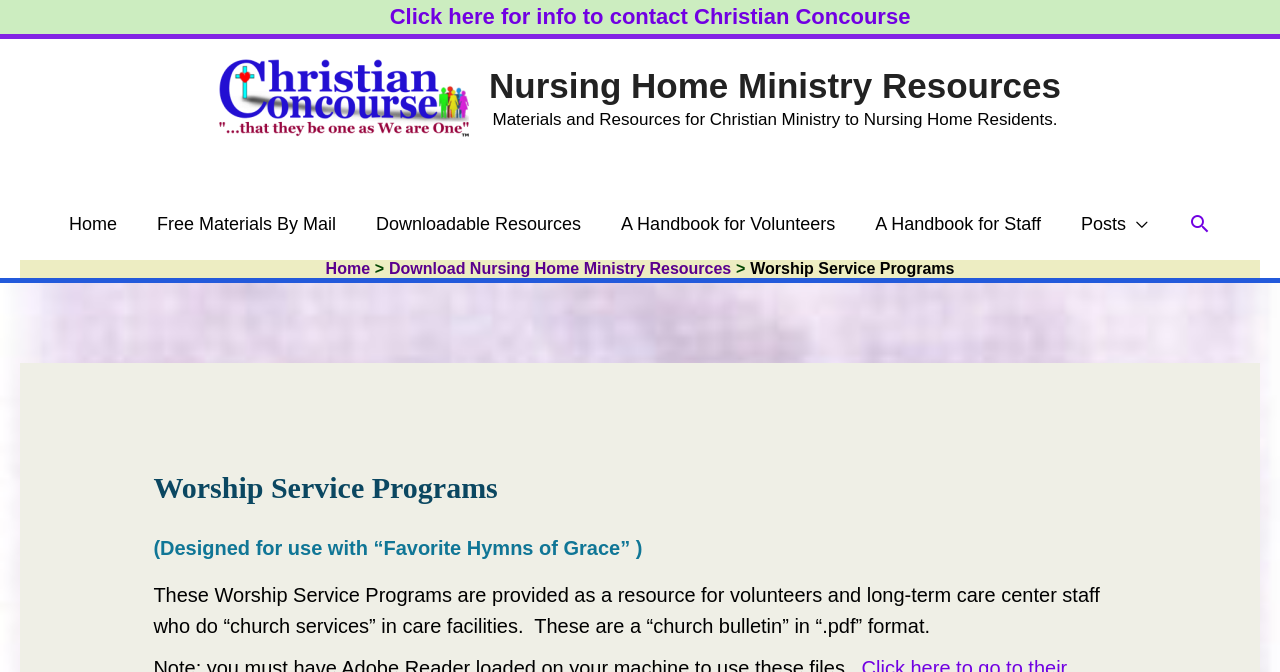What is the format of the worship service programs?
Please analyze the image and answer the question with as much detail as possible.

According to the static text 'These are a “church bulletin” in “.pdf” format.' on the webpage, the worship service programs are provided in .pdf format.